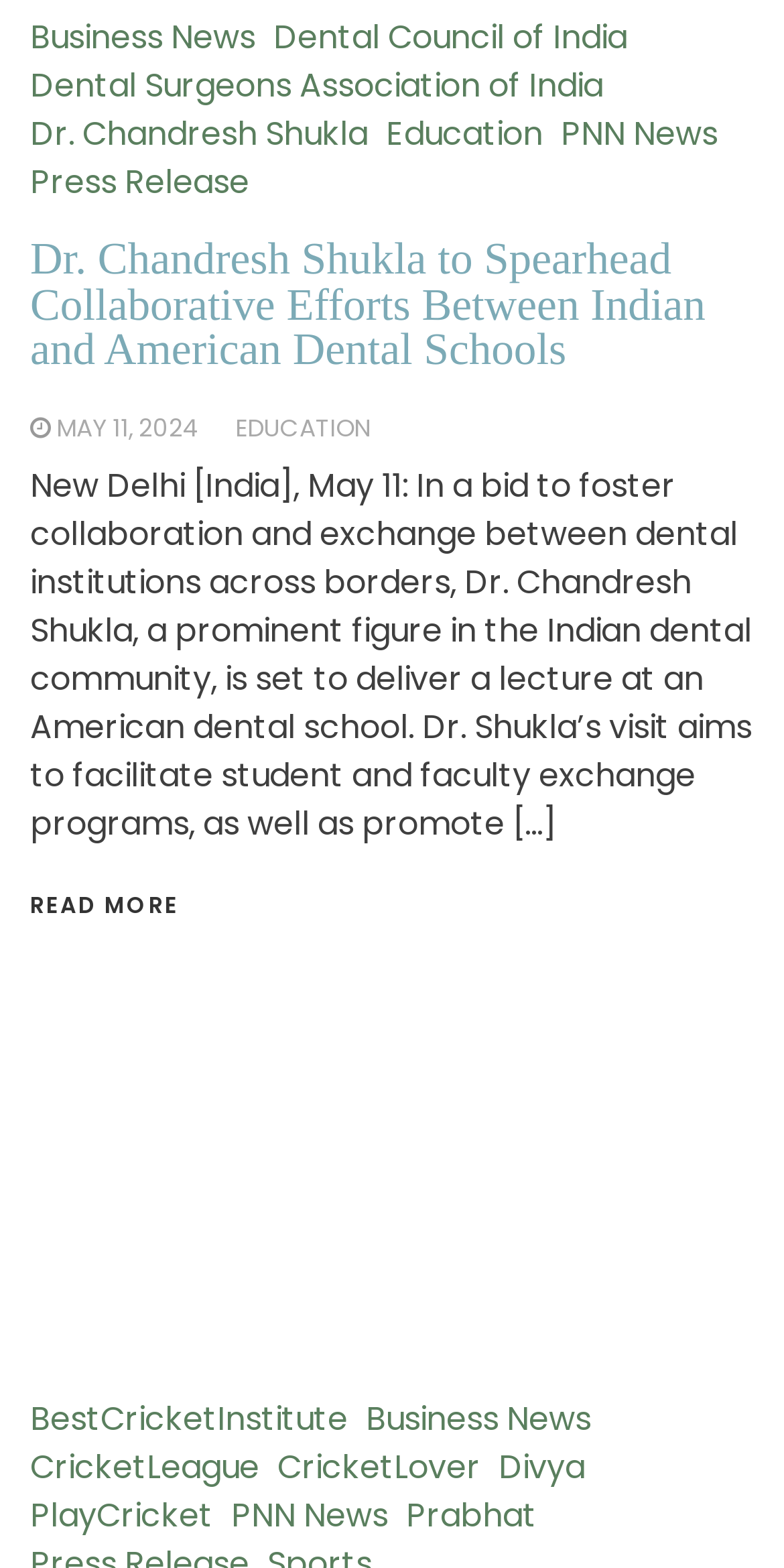Specify the bounding box coordinates (top-left x, top-left y, bottom-right x, bottom-right y) of the UI element in the screenshot that matches this description: Menu

None